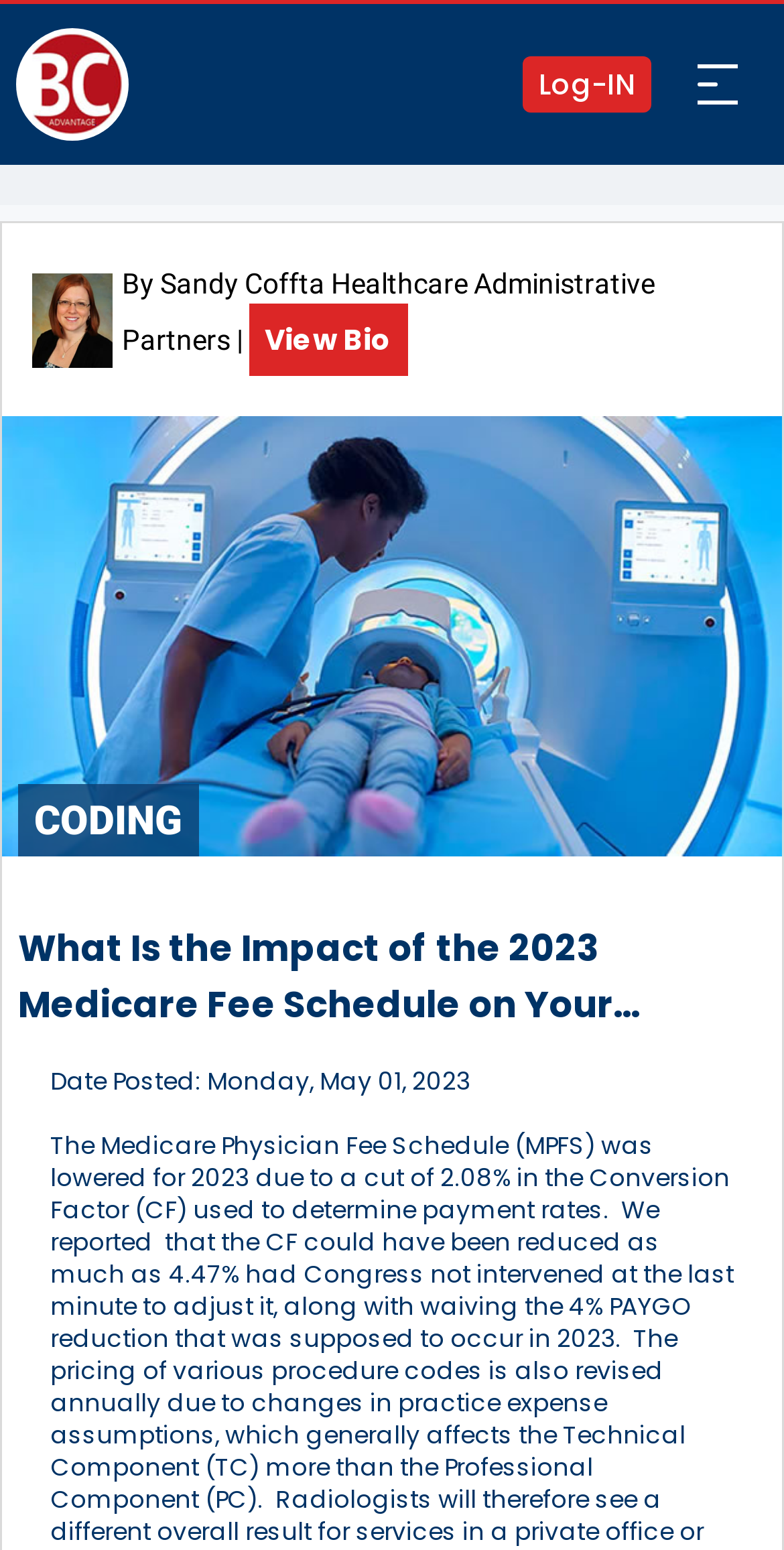Answer the question briefly using a single word or phrase: 
What is the date of the article?

Monday, May 01, 2023